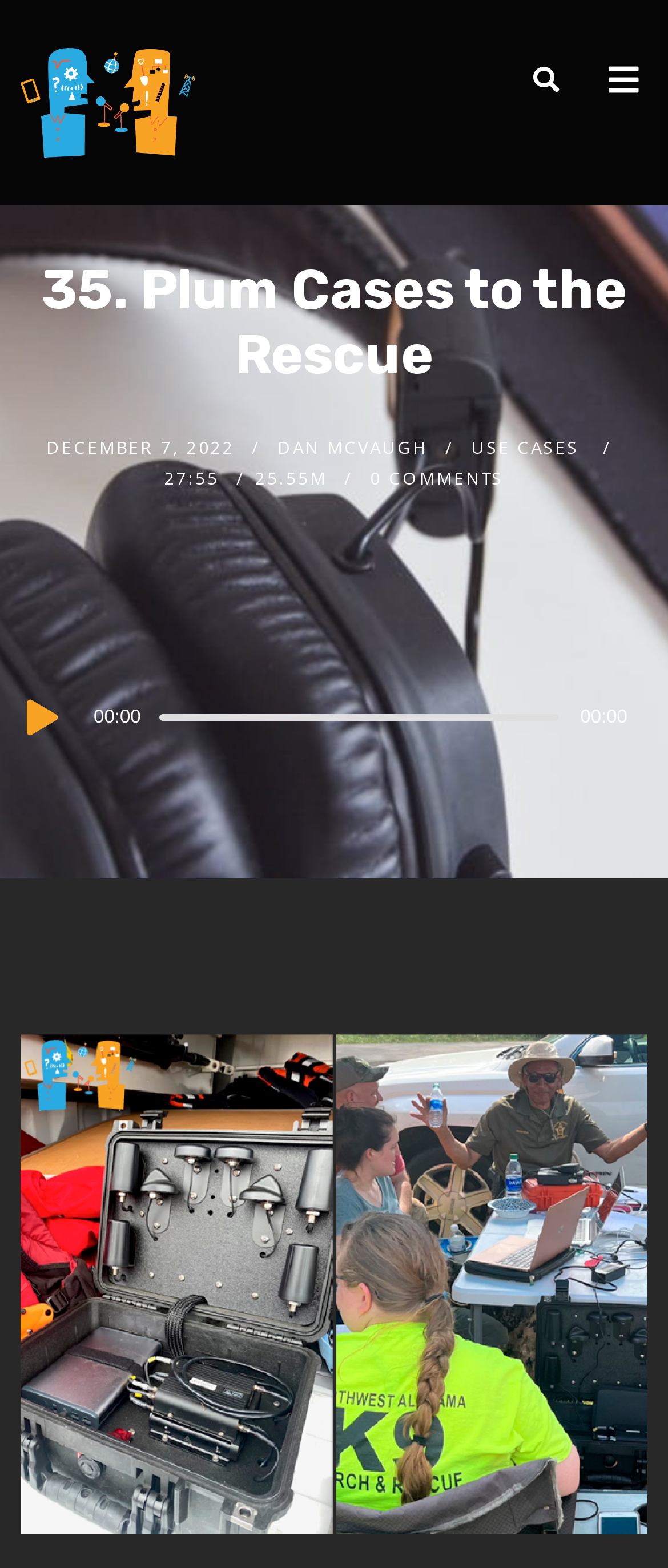What is the name of the company mentioned in the article?
Answer with a single word or short phrase according to what you see in the image.

Plum Cases